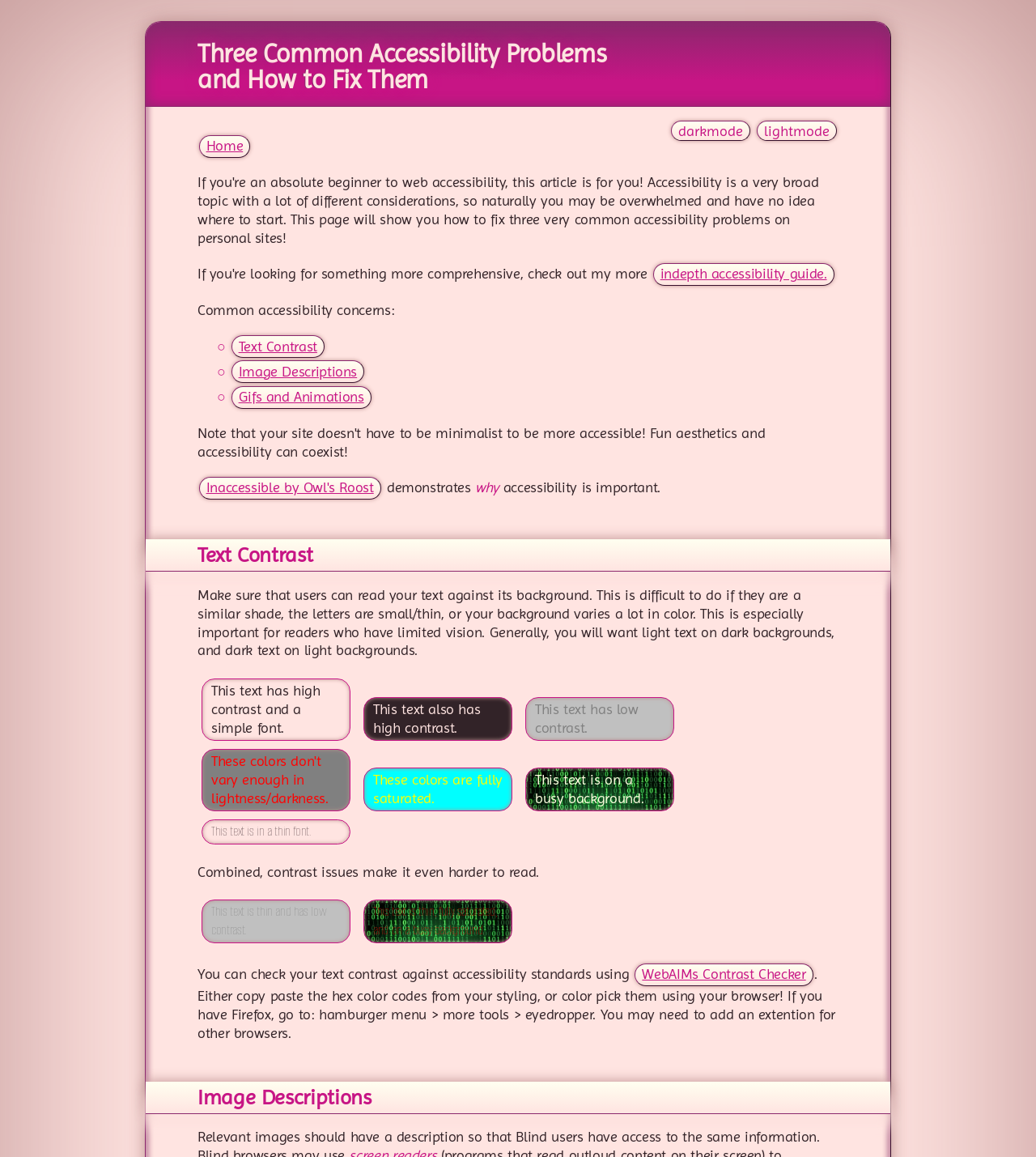From the element description Jobs by Location, predict the bounding box coordinates of the UI element. The coordinates must be specified in the format (top-left x, top-left y, bottom-right x, bottom-right y) and should be within the 0 to 1 range.

None